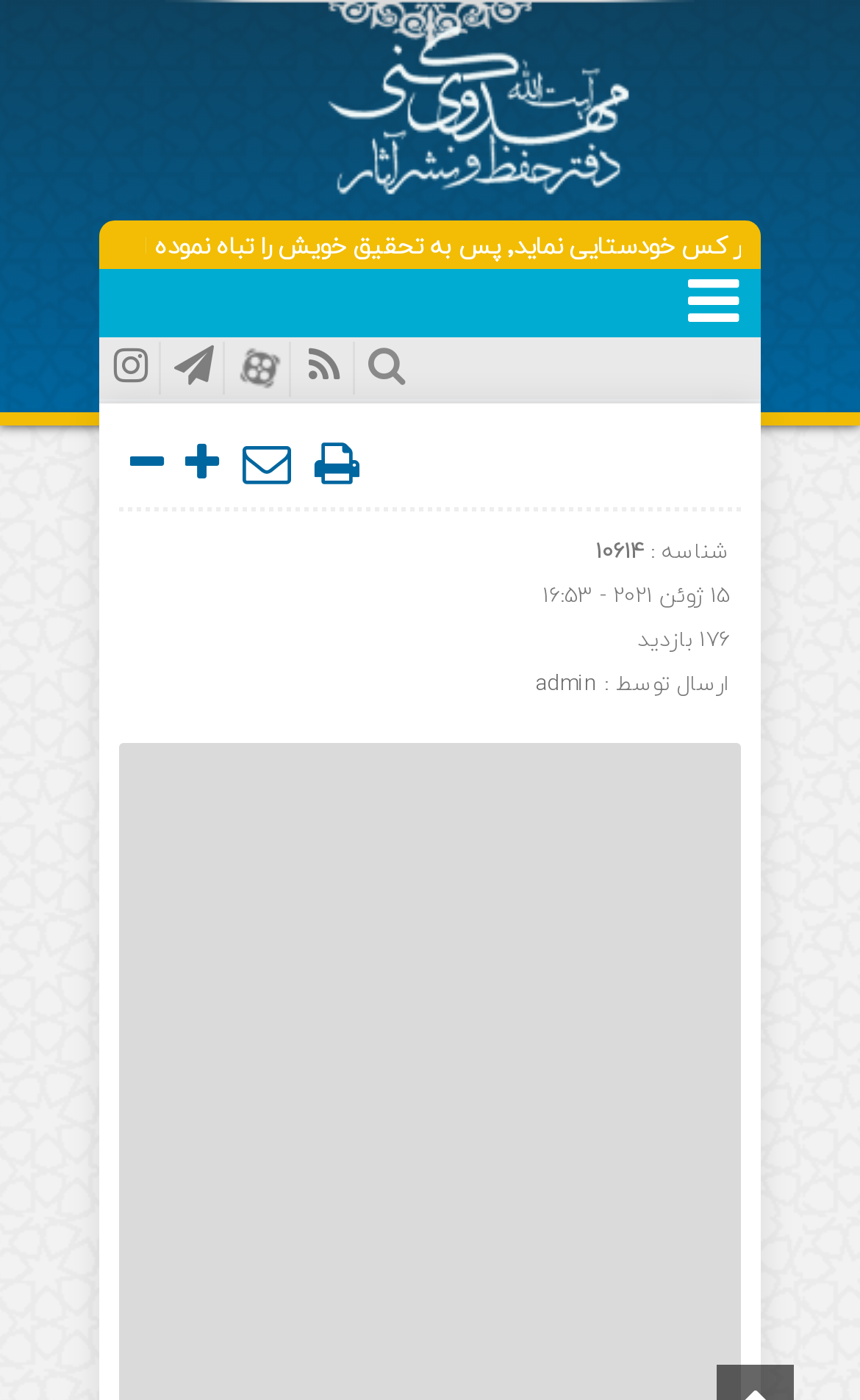How many views does the post have?
Based on the image, respond with a single word or phrase.

176